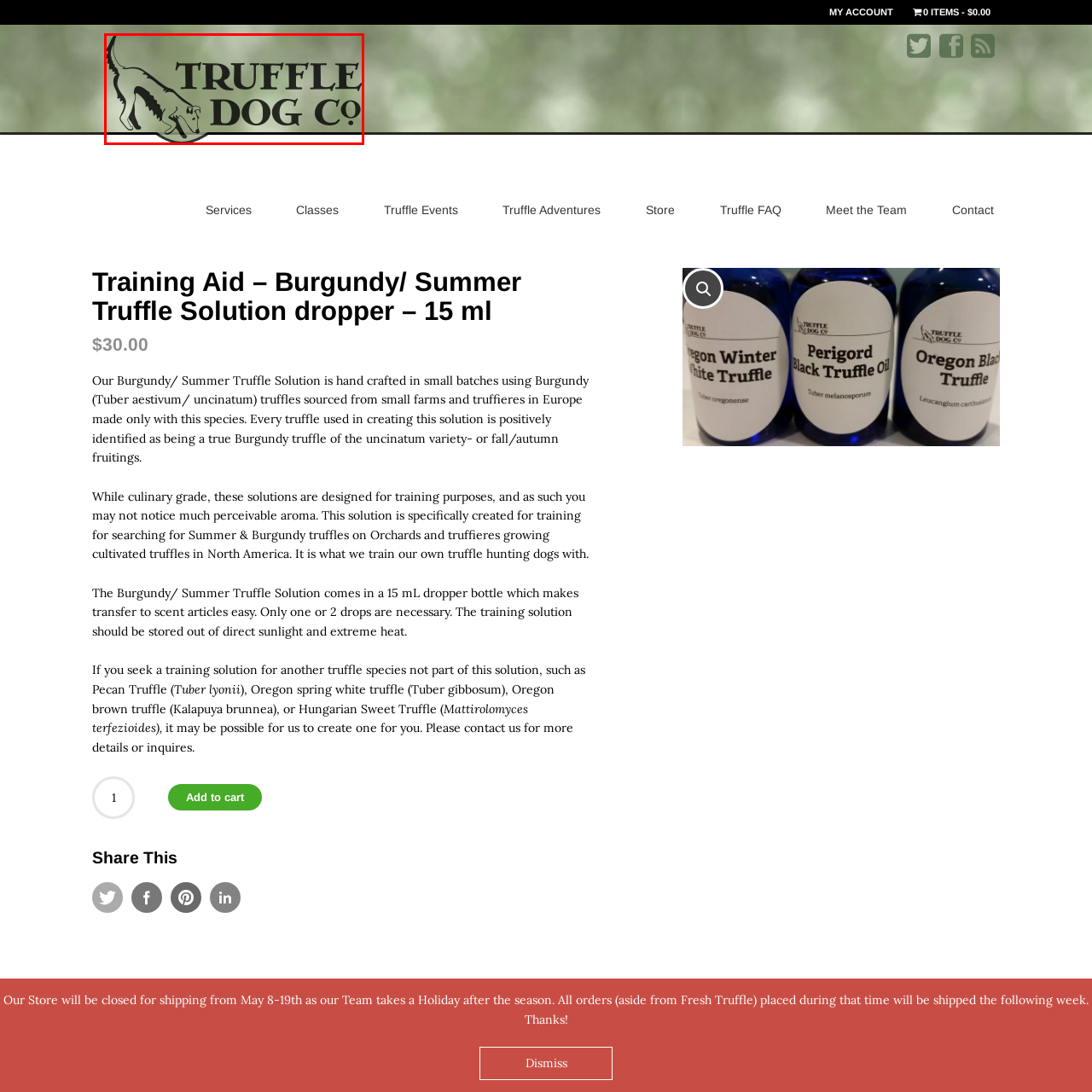Pay attention to the area highlighted by the red boundary and answer the question with a single word or short phrase: 
What is the company's specialty?

Truffle-related products and services